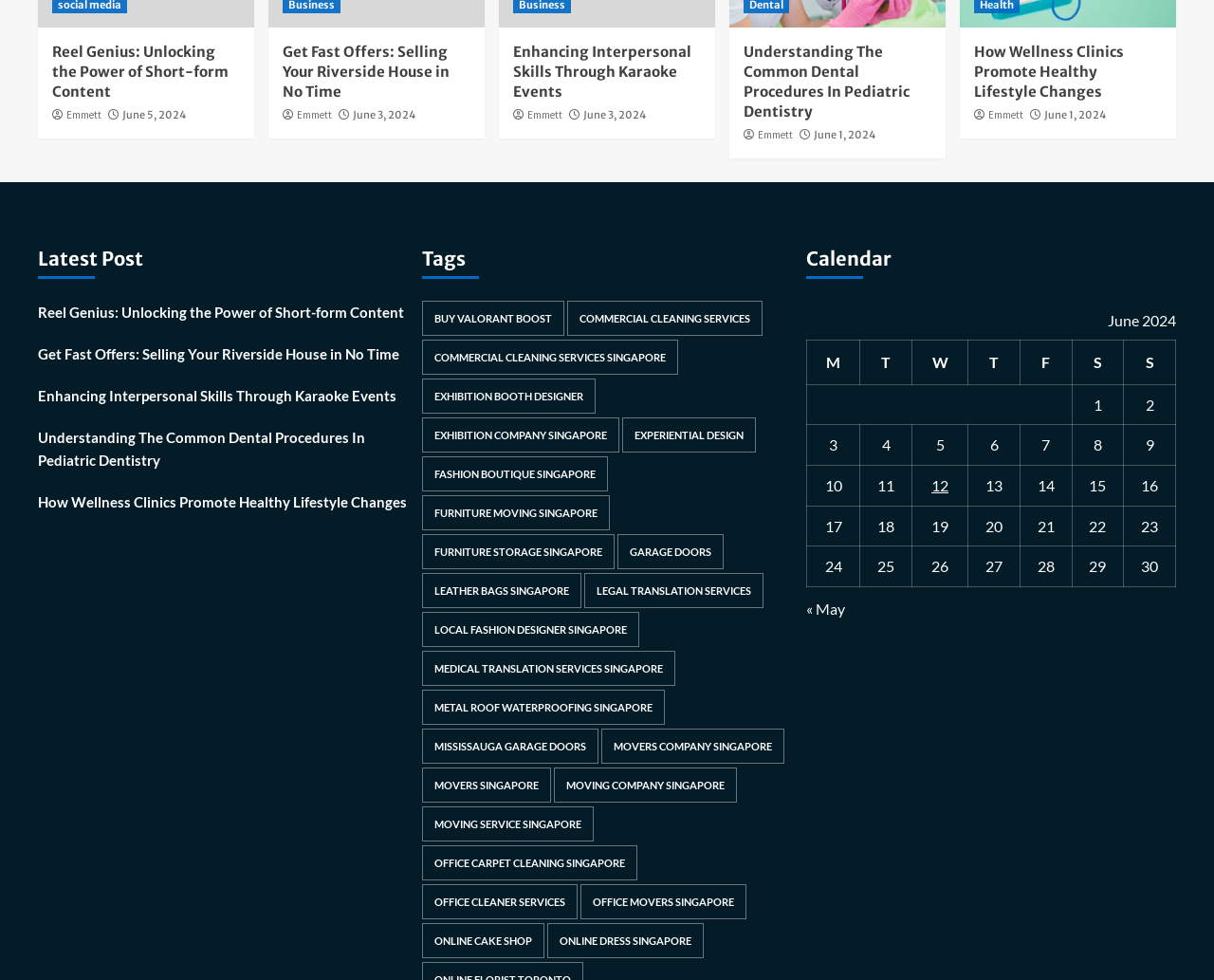What is the title of the first post?
Refer to the image and provide a one-word or short phrase answer.

Reel Genius: Unlocking the Power of Short-form Content